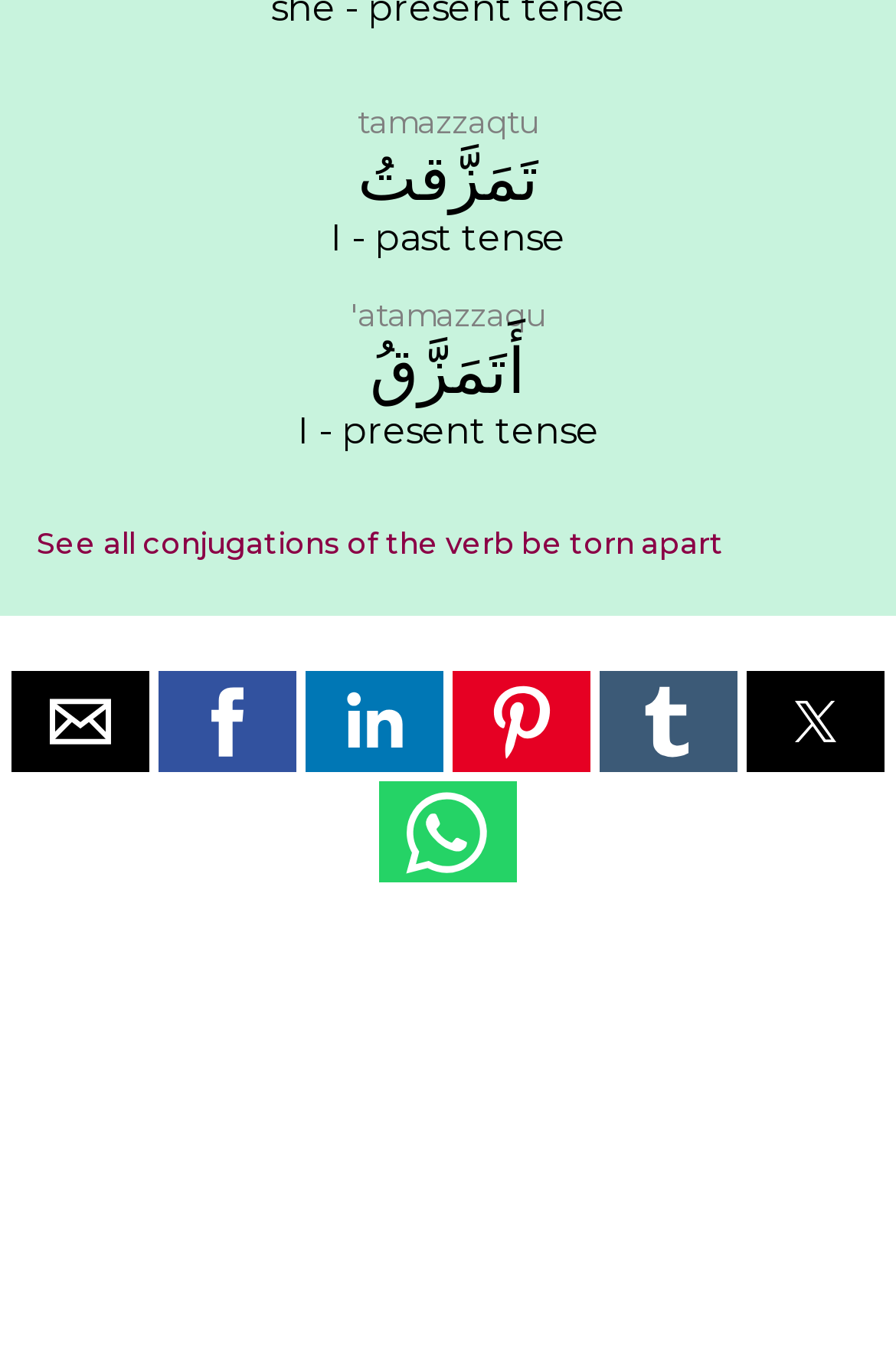Can you determine the bounding box coordinates of the area that needs to be clicked to fulfill the following instruction: "Share by whatsapp"?

[0.423, 0.576, 0.577, 0.65]